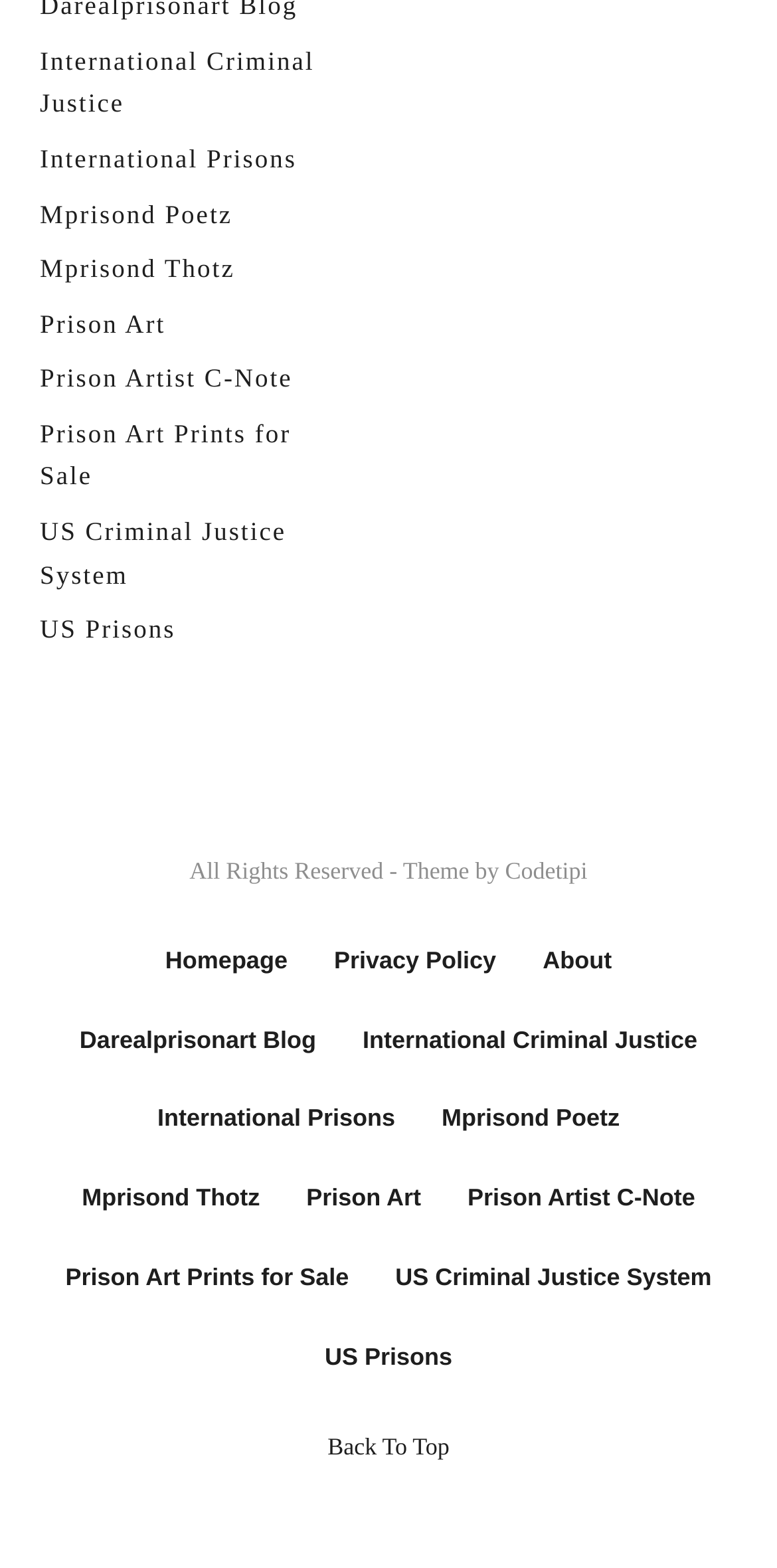Can you look at the image and give a comprehensive answer to the question:
What is the name of the special counsel mentioned in the article?

The article mentions Trump's personal attacks on Jack Smith, the special counsel in the federal cases against Mr. Trump. This information is found in the fifth paragraph of the article.